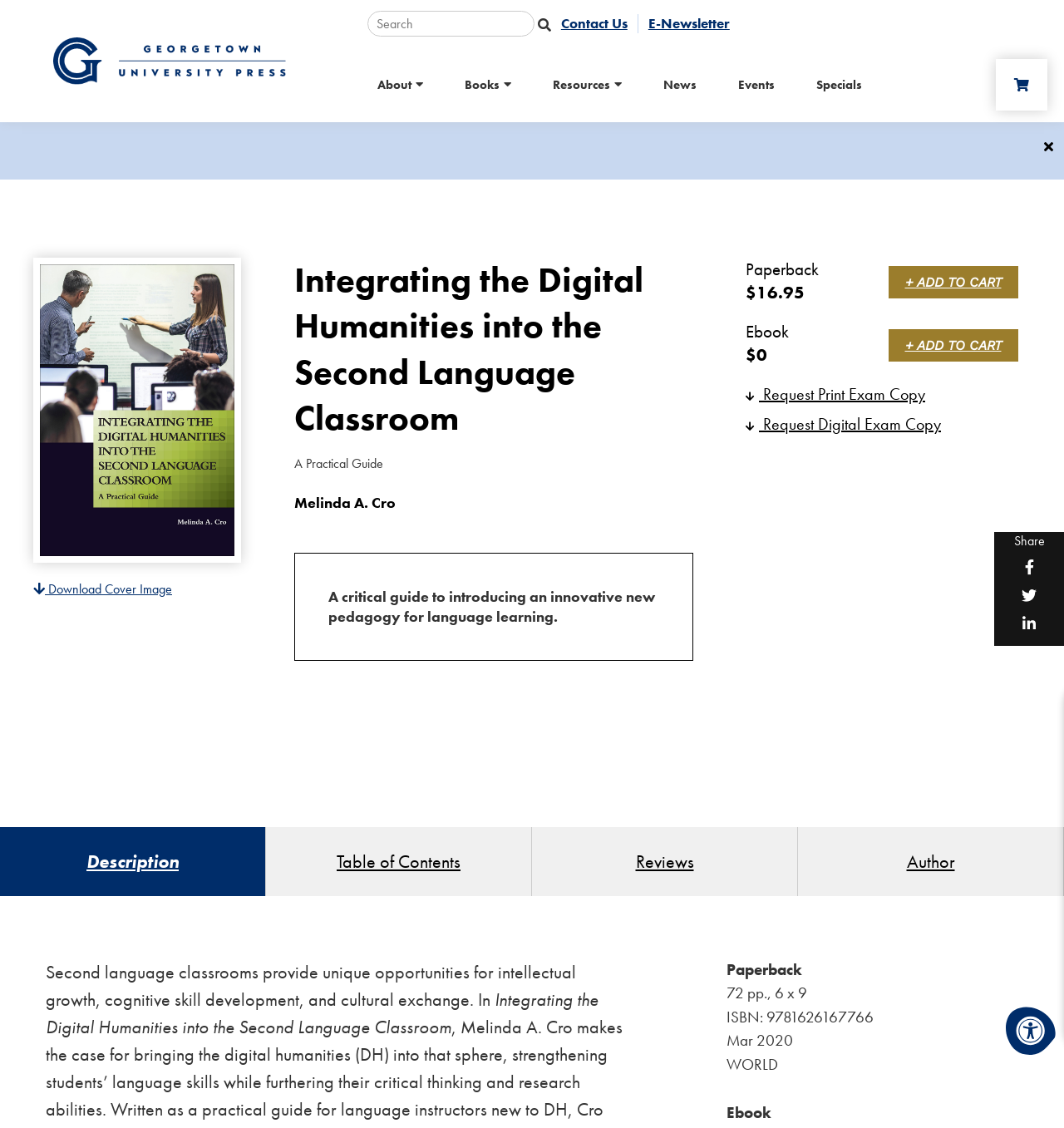What is the name of the university press?
Look at the image and respond with a single word or a short phrase.

Georgetown University Press